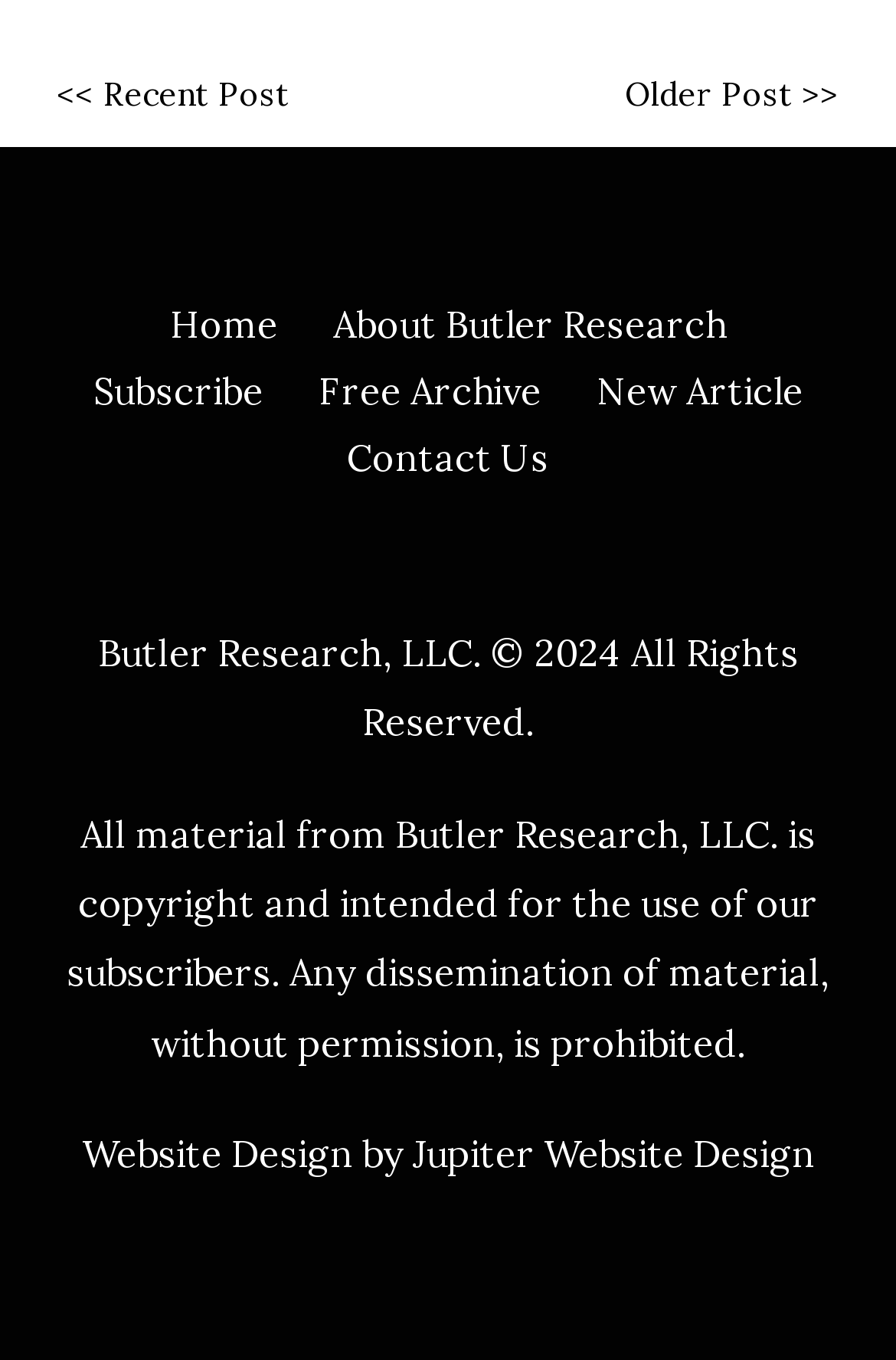Look at the image and give a detailed response to the following question: What is the name of the company that designed the website?

I found the text 'Website Design by' at the bottom of the page, followed by a link 'Jupiter Website Design', which indicates that Jupiter Website Design is the company that designed the website.